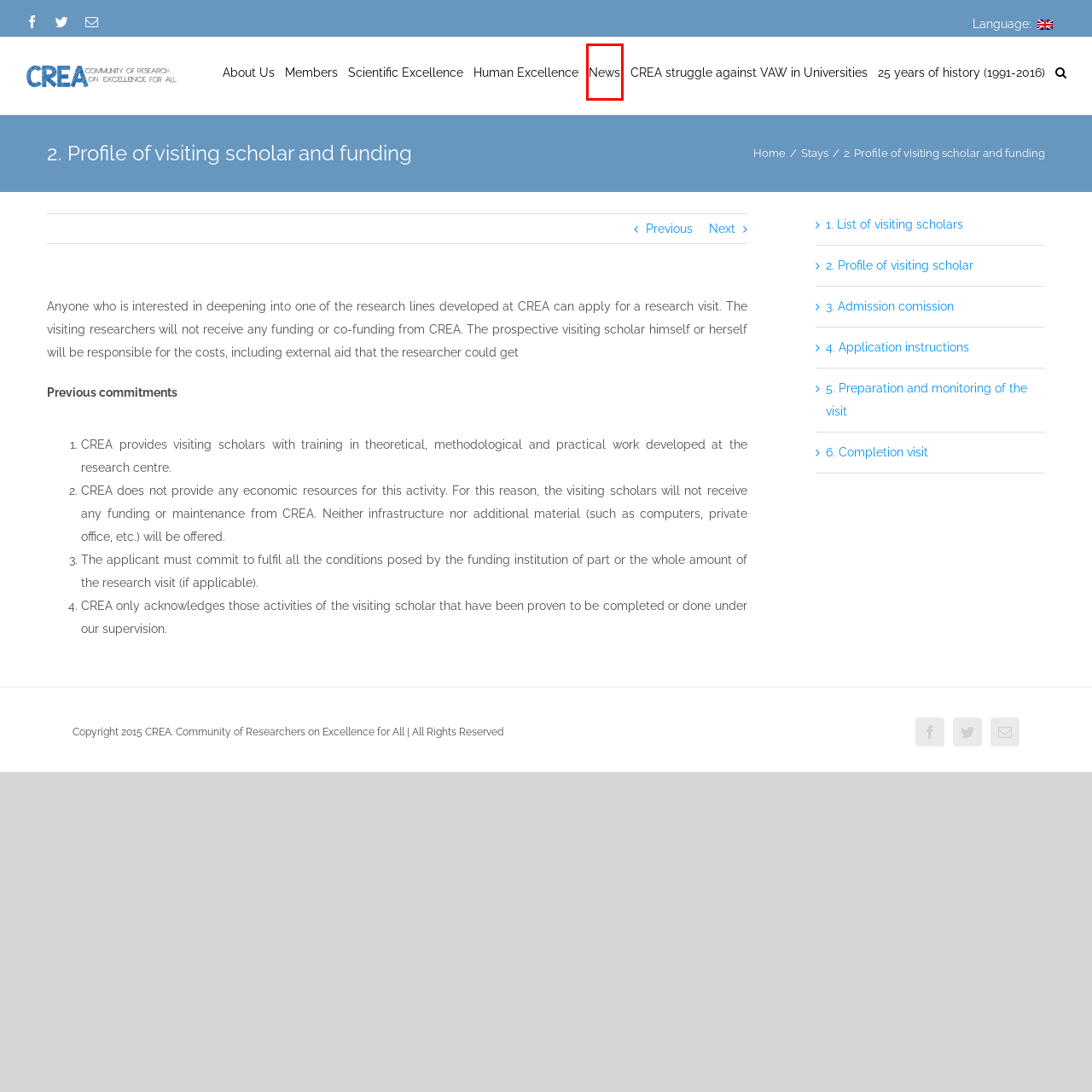You have a screenshot of a webpage with a red rectangle bounding box. Identify the best webpage description that corresponds to the new webpage after clicking the element within the red bounding box. Here are the candidates:
A. CREA struggle against VAW in Universities - CREA
B. 1. List of Visiting scholars - CREA
C. News - CREA
D. Human Excellence - CREA
E. About Us - CREA
F. 3. Admission comission - CREA
G. 4. Application instructions - CREA
H. Stays - CREA

C